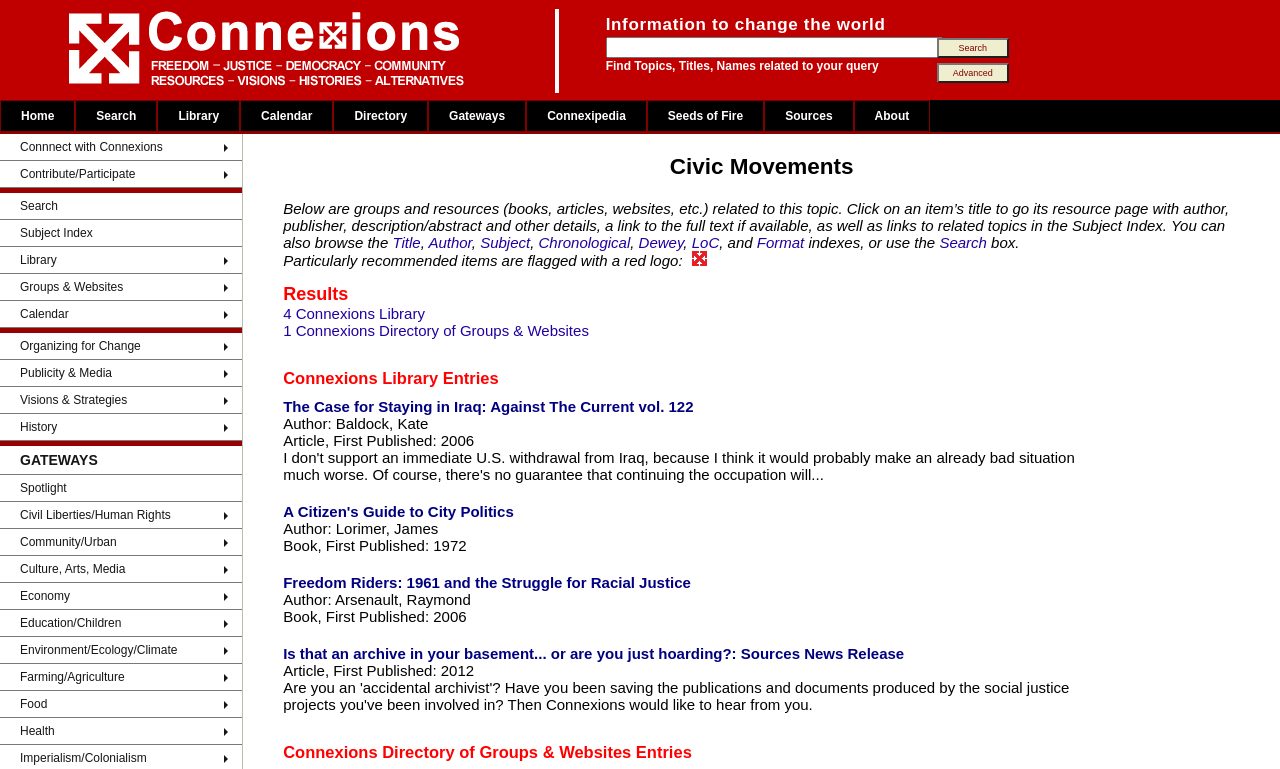Find the bounding box coordinates of the clickable area that will achieve the following instruction: "View March 2024".

None